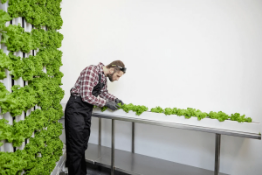Examine the image carefully and respond to the question with a detailed answer: 
What is the purpose of the vertical farming technique?

The caption highlights the vertical farming technique as a way to utilize space efficiently, which suggests that the primary purpose of this technique is to make the most of the available space.